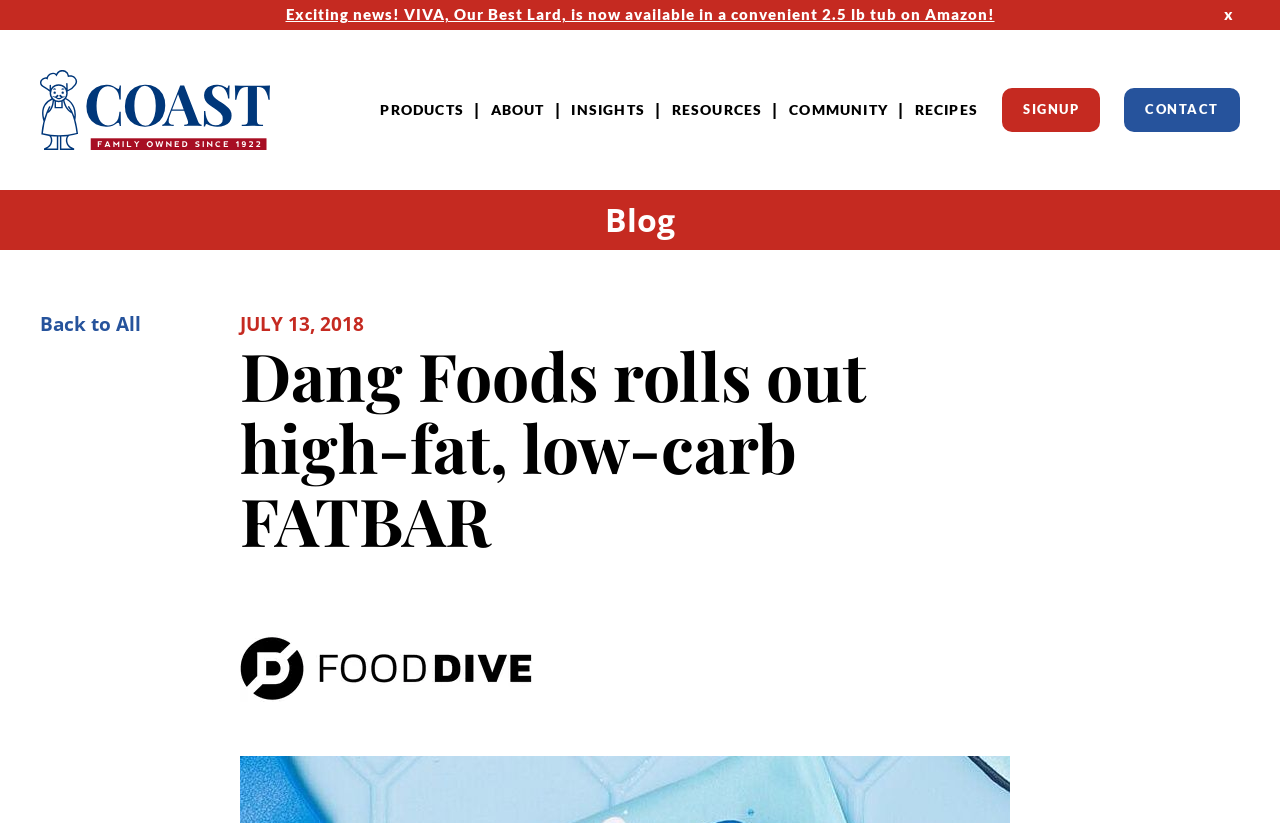What is the call-to-action button located at the top right corner?
Give a detailed and exhaustive answer to the question.

The top right corner of the webpage has a button with the text 'SIGNUP'. This is a call-to-action button, likely for users to sign up for a newsletter or create an account.